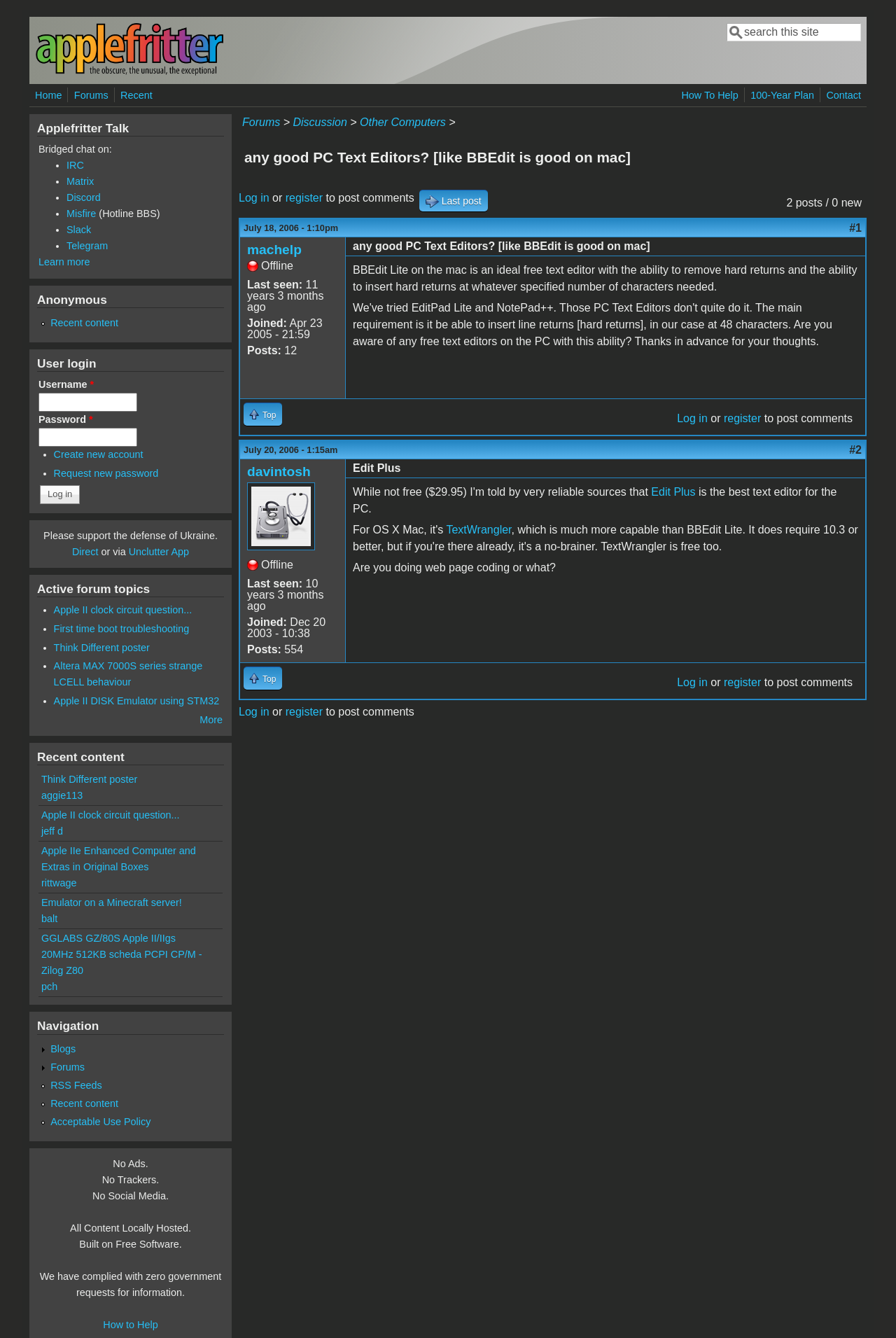Please identify the bounding box coordinates of the region to click in order to complete the task: "log in". The coordinates must be four float numbers between 0 and 1, specified as [left, top, right, bottom].

[0.266, 0.143, 0.3, 0.152]